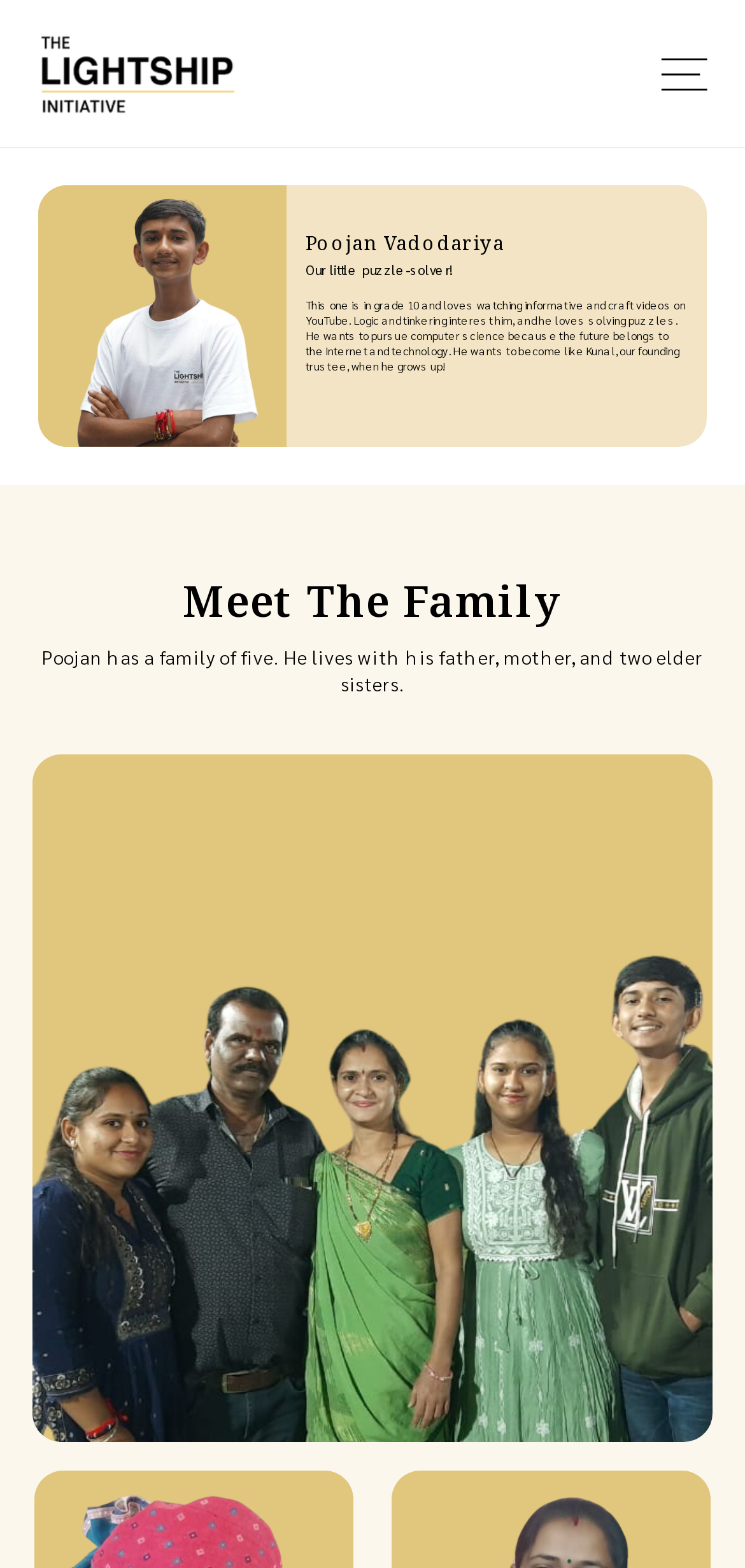What is Poojan's interest?
Refer to the screenshot and respond with a concise word or phrase.

Logic and tinkering